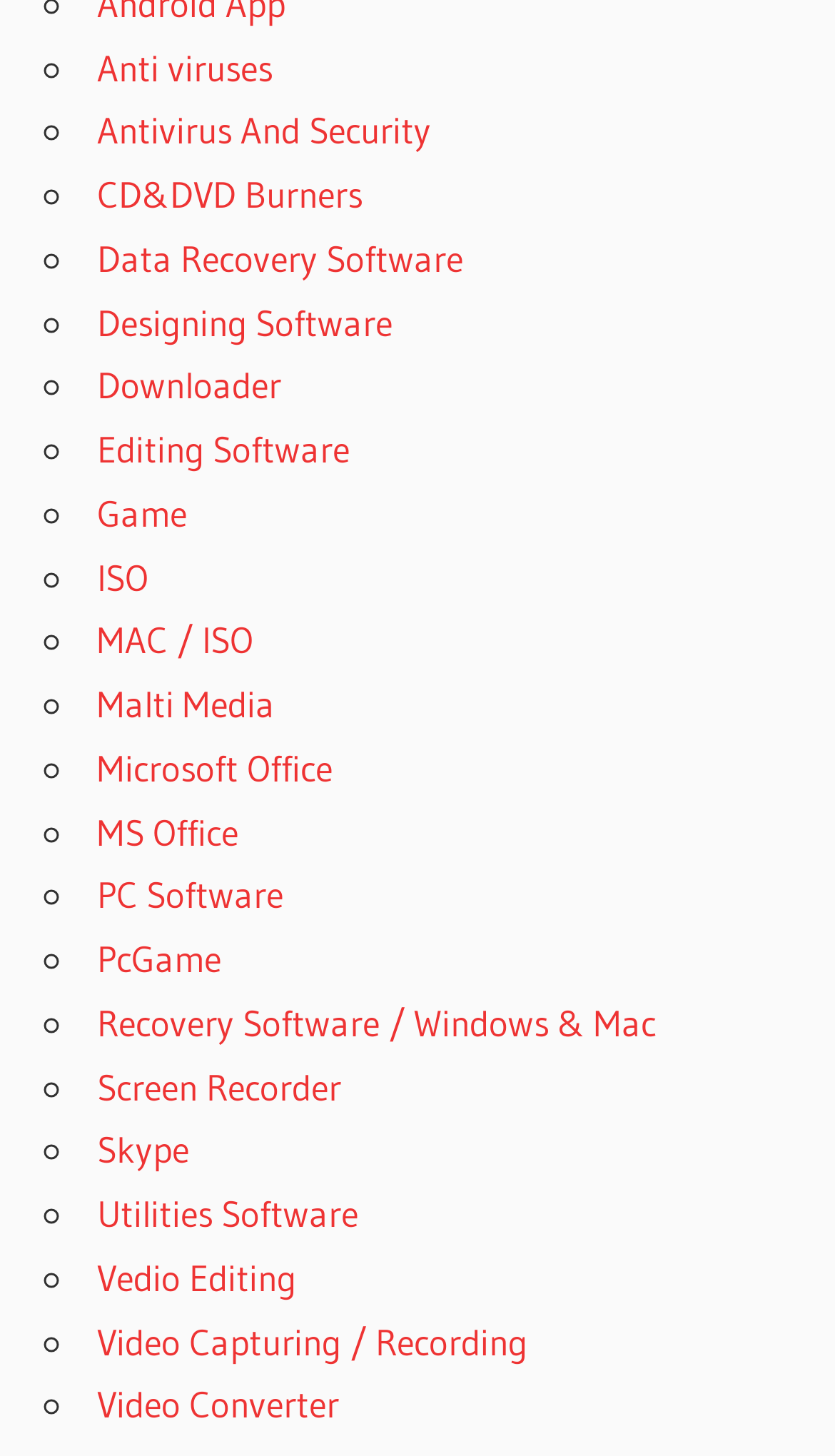Identify the bounding box coordinates of the region I need to click to complete this instruction: "View Video Converter".

[0.116, 0.949, 0.406, 0.98]